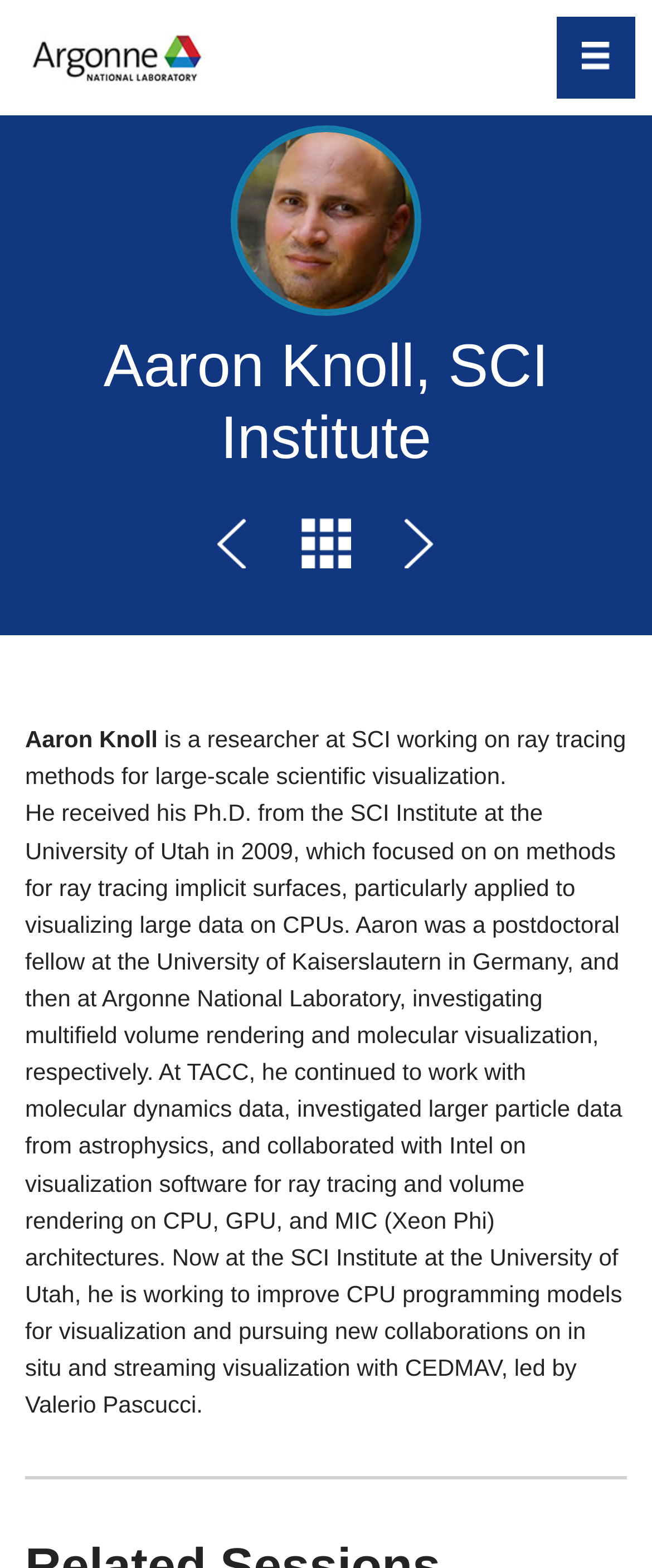Determine the bounding box coordinates for the UI element matching this description: "Toggle navigation".

[0.854, 0.011, 0.974, 0.063]